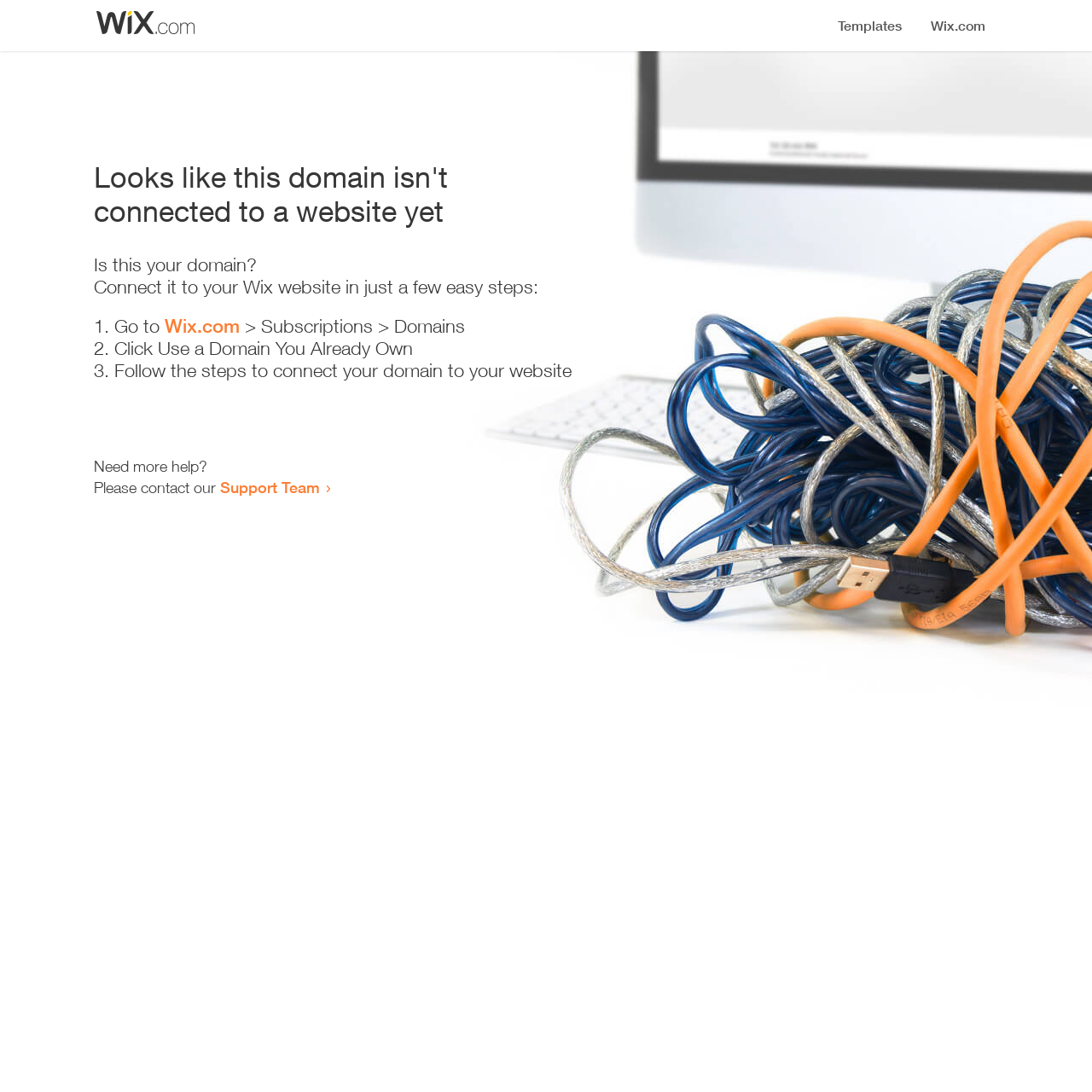What do I need to do to connect my domain?
Look at the screenshot and give a one-word or phrase answer.

Follow the steps